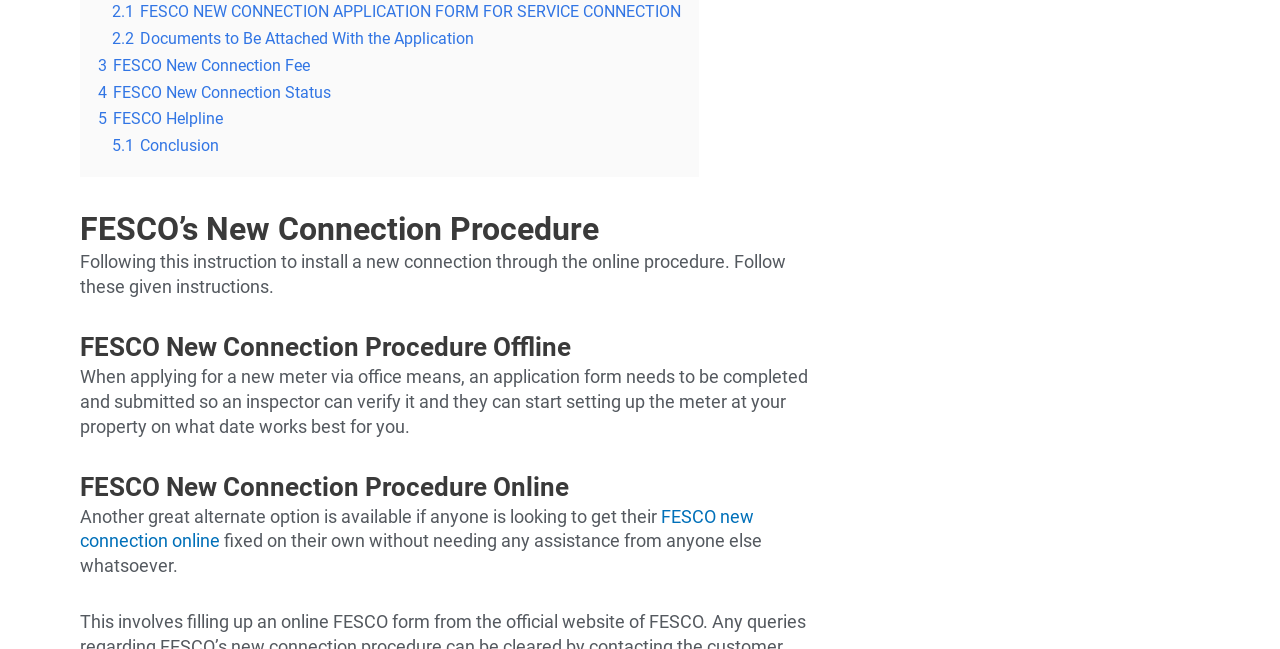What is the procedure for?
Provide a fully detailed and comprehensive answer to the question.

The webpage provides information on the procedure for FESCO new connection, which includes online and offline application forms, documents to be attached, and fees to be paid.